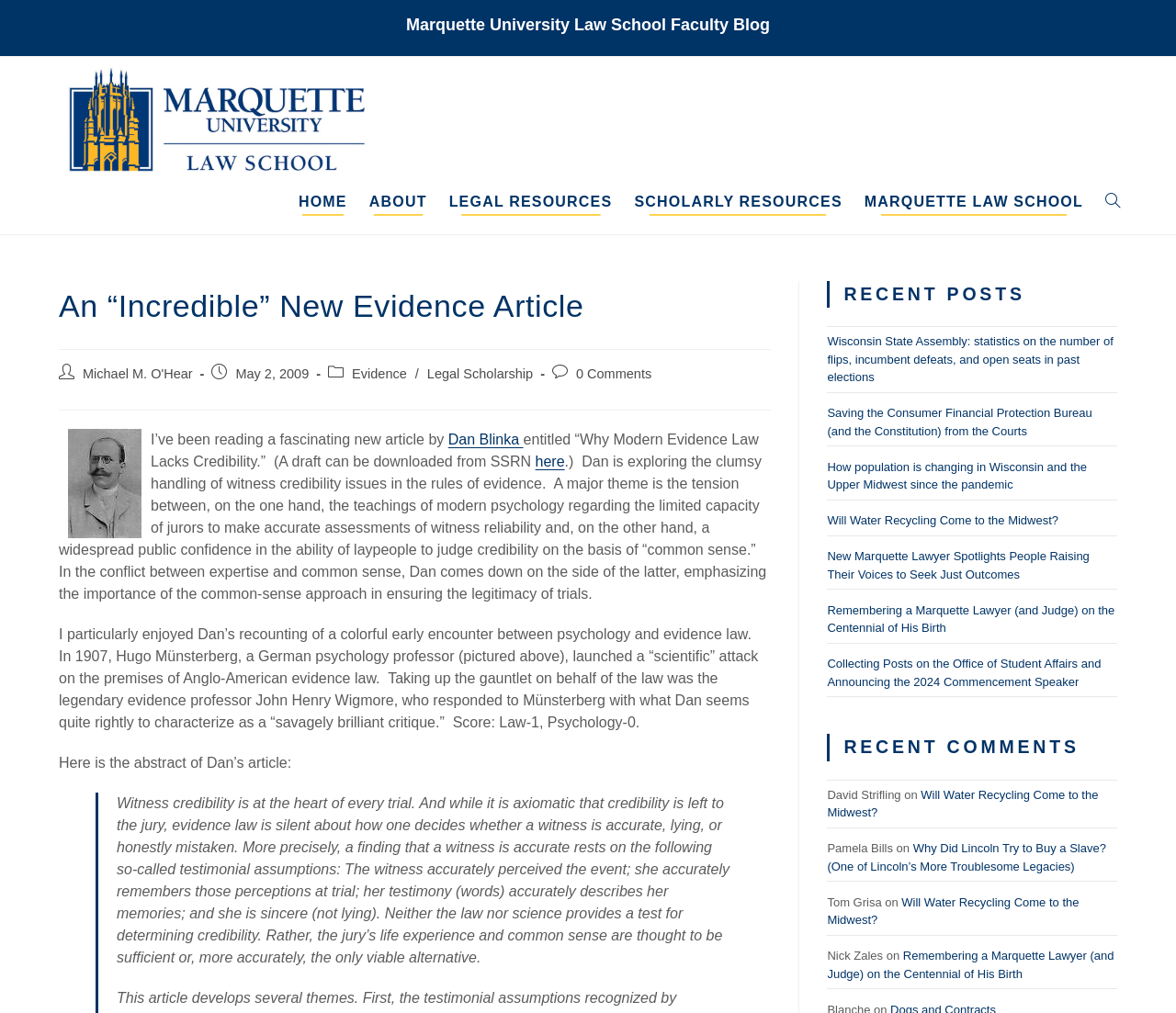Respond to the following question with a brief word or phrase:
What is the name of the blog?

Marquette University Law School Faculty Blog